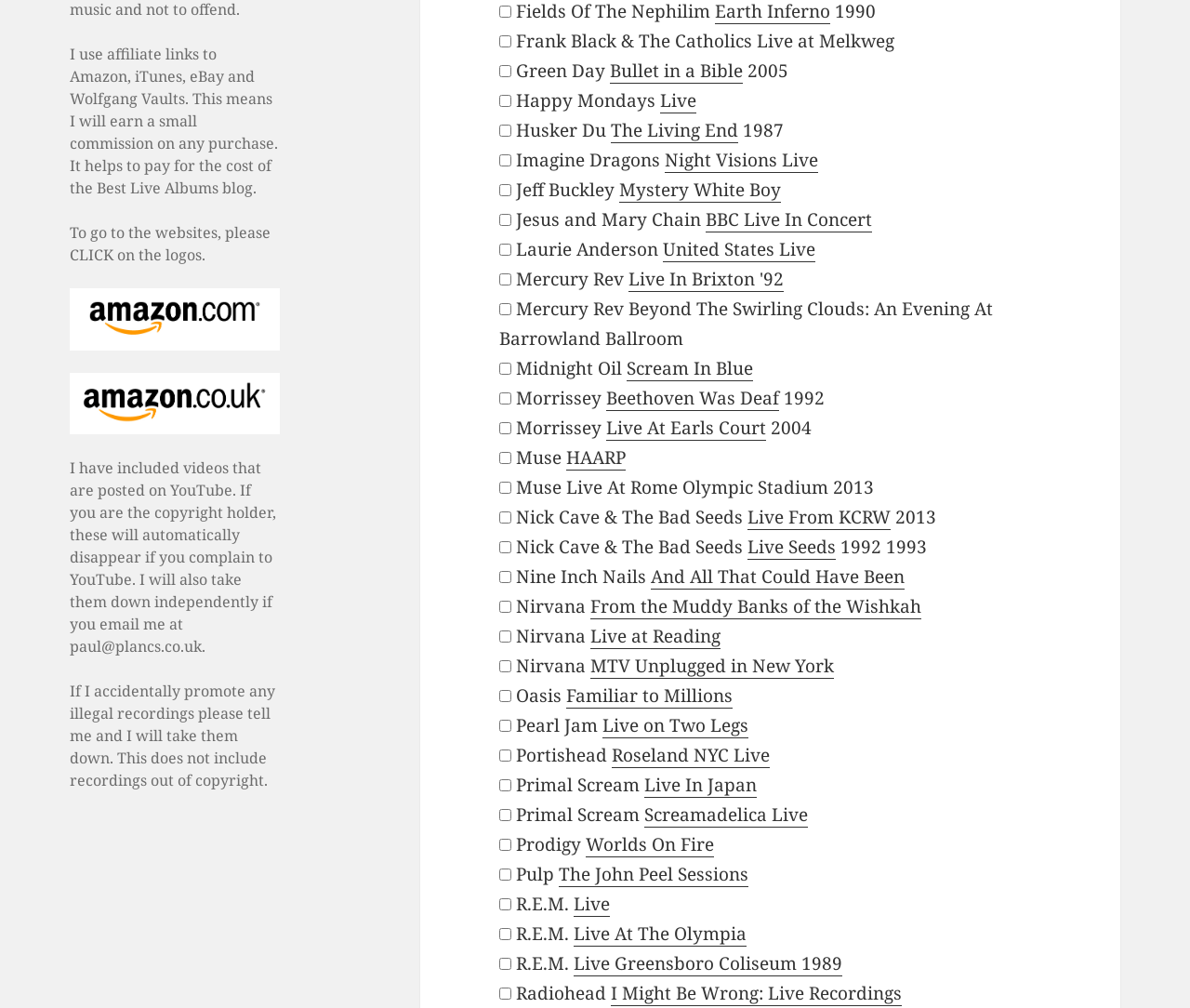Indicate the bounding box coordinates of the element that needs to be clicked to satisfy the following instruction: "Click the 'SHIPPING INFORMATION' button". The coordinates should be four float numbers between 0 and 1, i.e., [left, top, right, bottom].

None